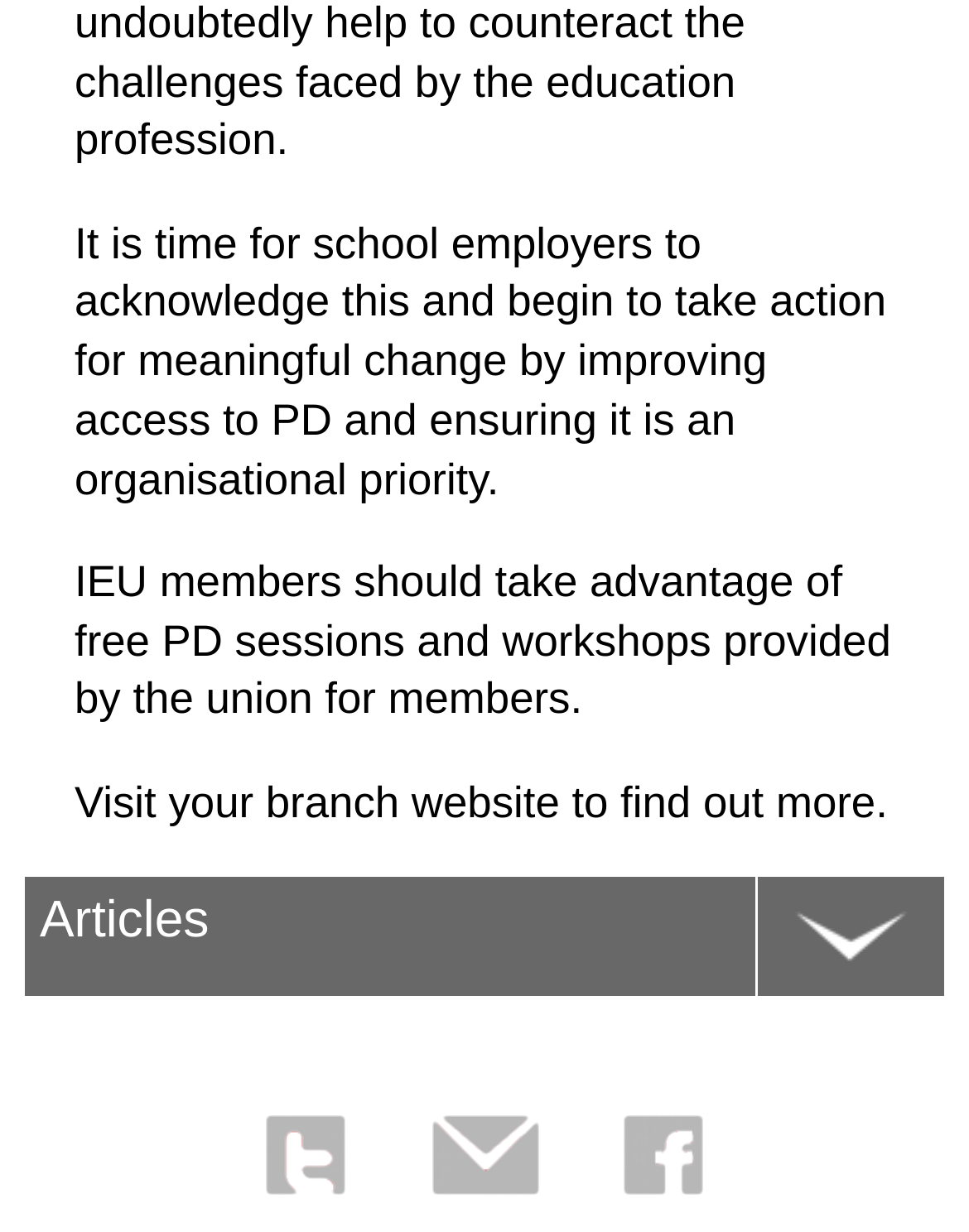Use a single word or phrase to answer the following:
What is the category of the article?

Articles